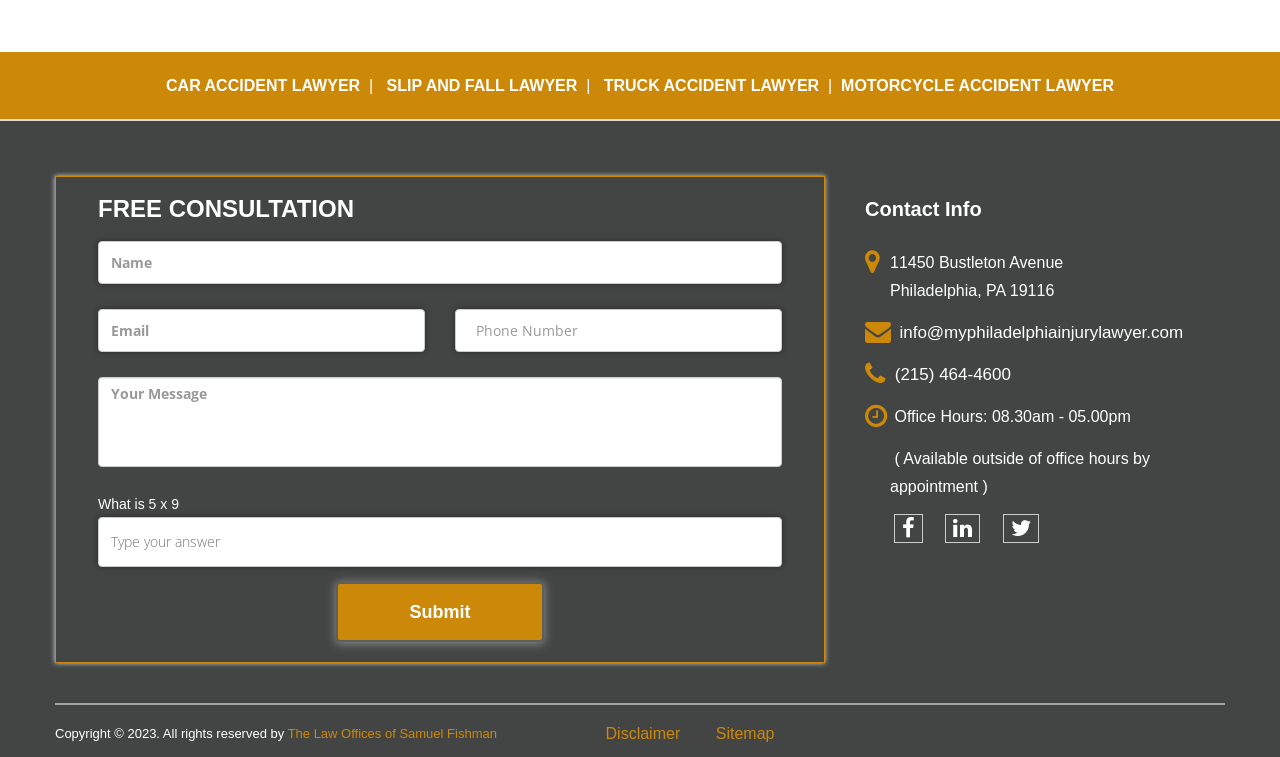Predict the bounding box coordinates of the area that should be clicked to accomplish the following instruction: "Read the article 'Which Female Contest is the Best Woman Race to Marry?'". The bounding box coordinates should consist of four float numbers between 0 and 1, i.e., [left, top, right, bottom].

None